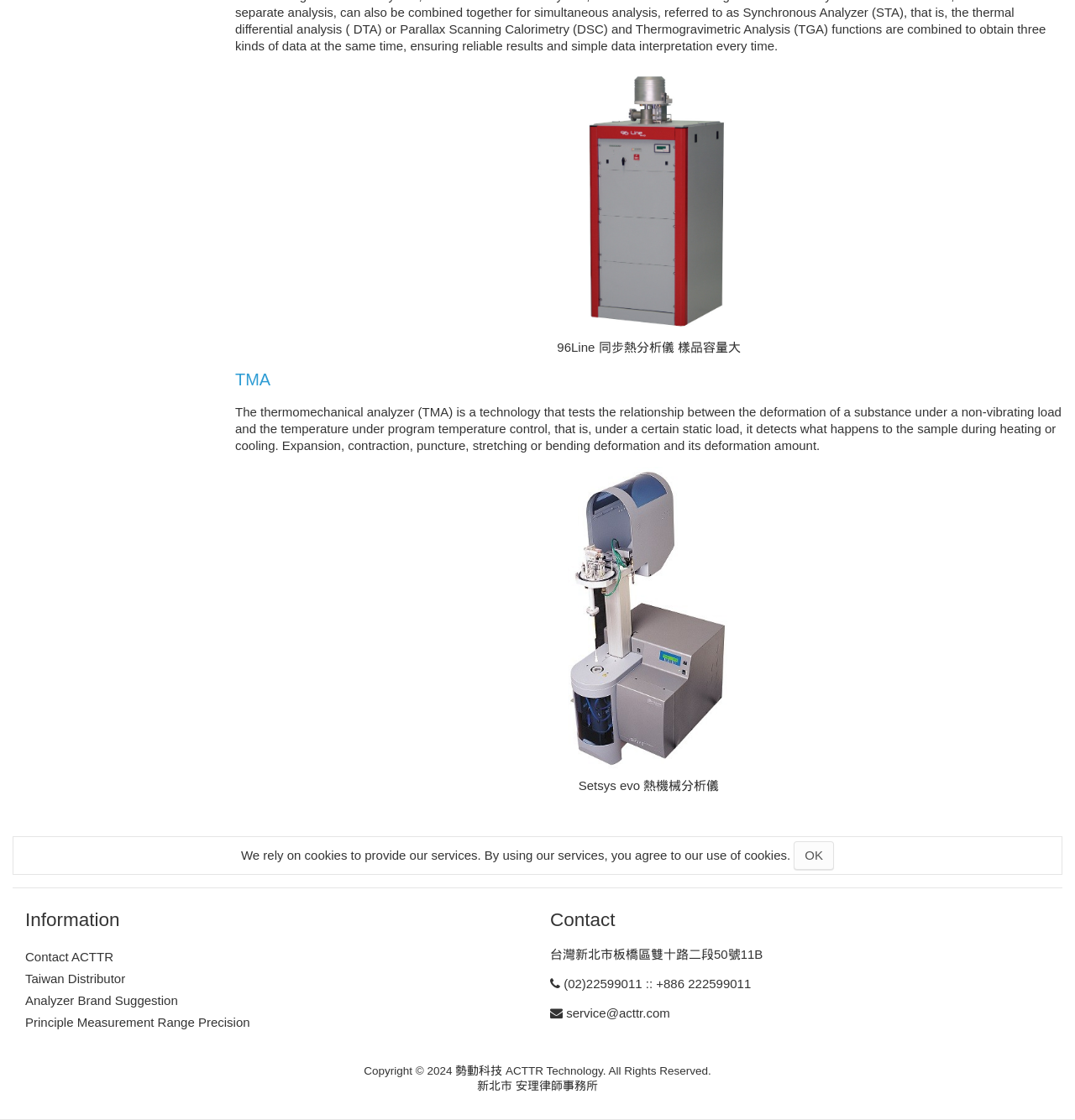Locate the bounding box coordinates of the area that needs to be clicked to fulfill the following instruction: "Click the OK button". The coordinates should be in the format of four float numbers between 0 and 1, namely [left, top, right, bottom].

[0.739, 0.751, 0.776, 0.777]